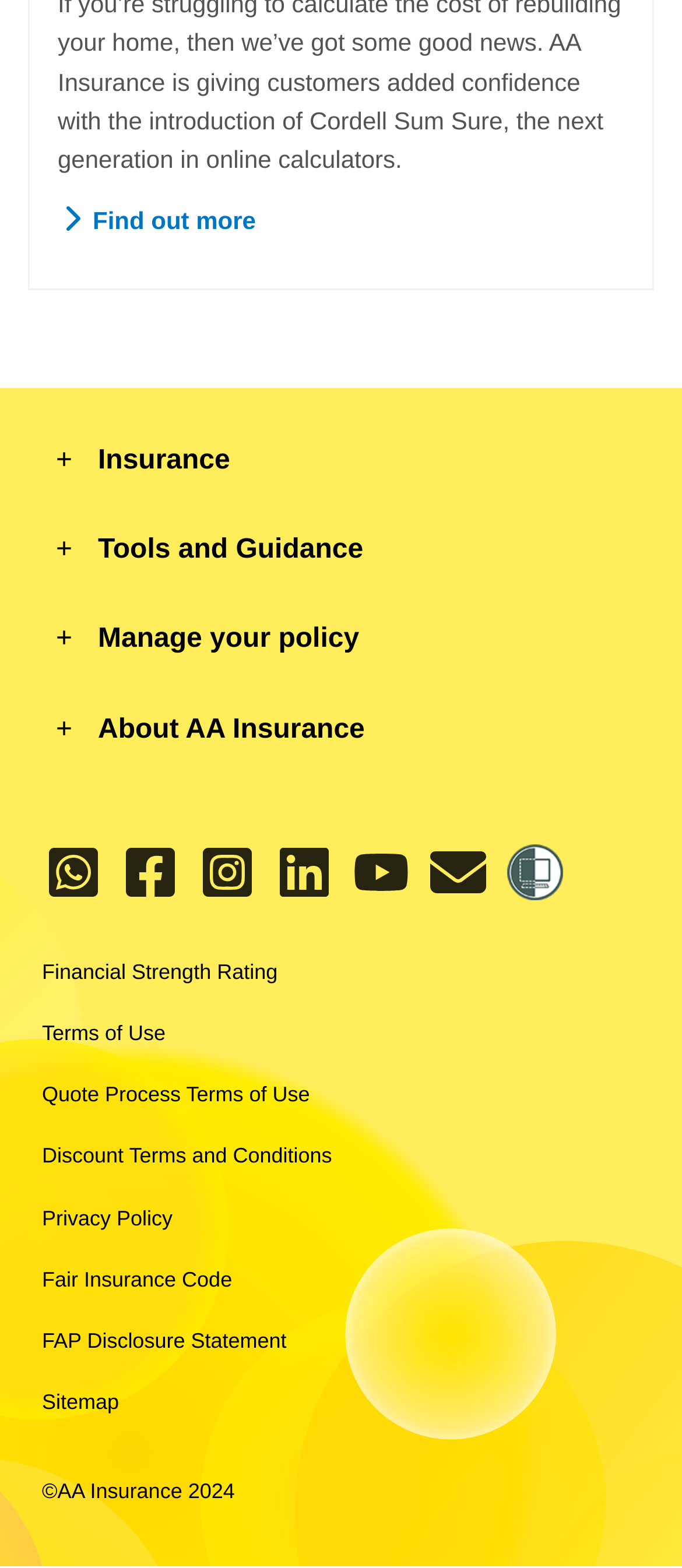Pinpoint the bounding box coordinates of the clickable element to carry out the following instruction: "Go to Terms of Use."

[0.062, 0.649, 0.938, 0.67]